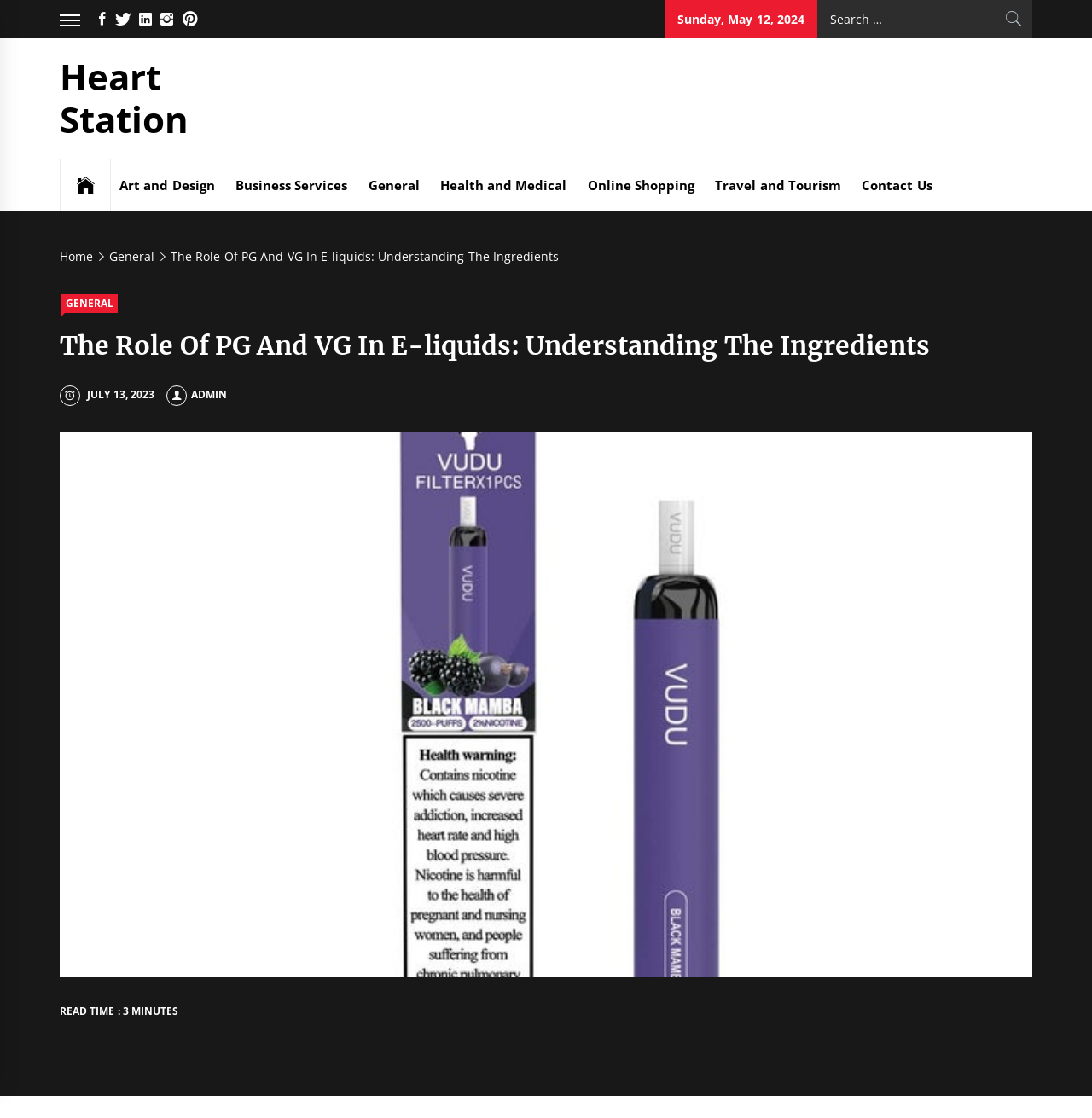How many categories are available in the navigation menu?
Give a detailed explanation using the information visible in the image.

I examined the navigation menu on the webpage and counted the number of categories available, which are Art and Design, Business Services, General, Health and Medical, Online Shopping, Travel and Tourism, Contact Us, and Home, totaling 8 categories.